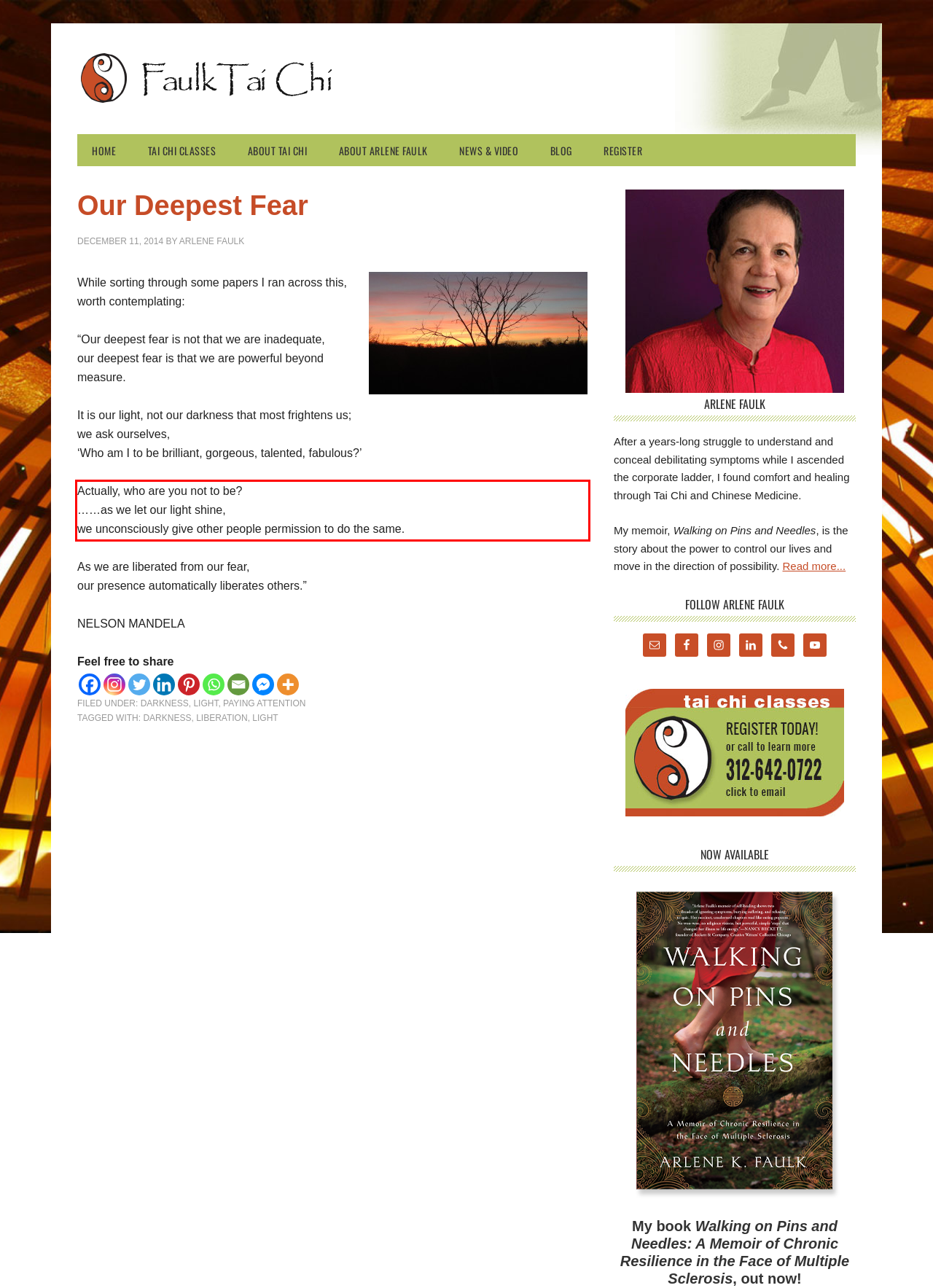Locate the red bounding box in the provided webpage screenshot and use OCR to determine the text content inside it.

Actually, who are you not to be? ……as we let our light shine, we unconsciously give other people permission to do the same.